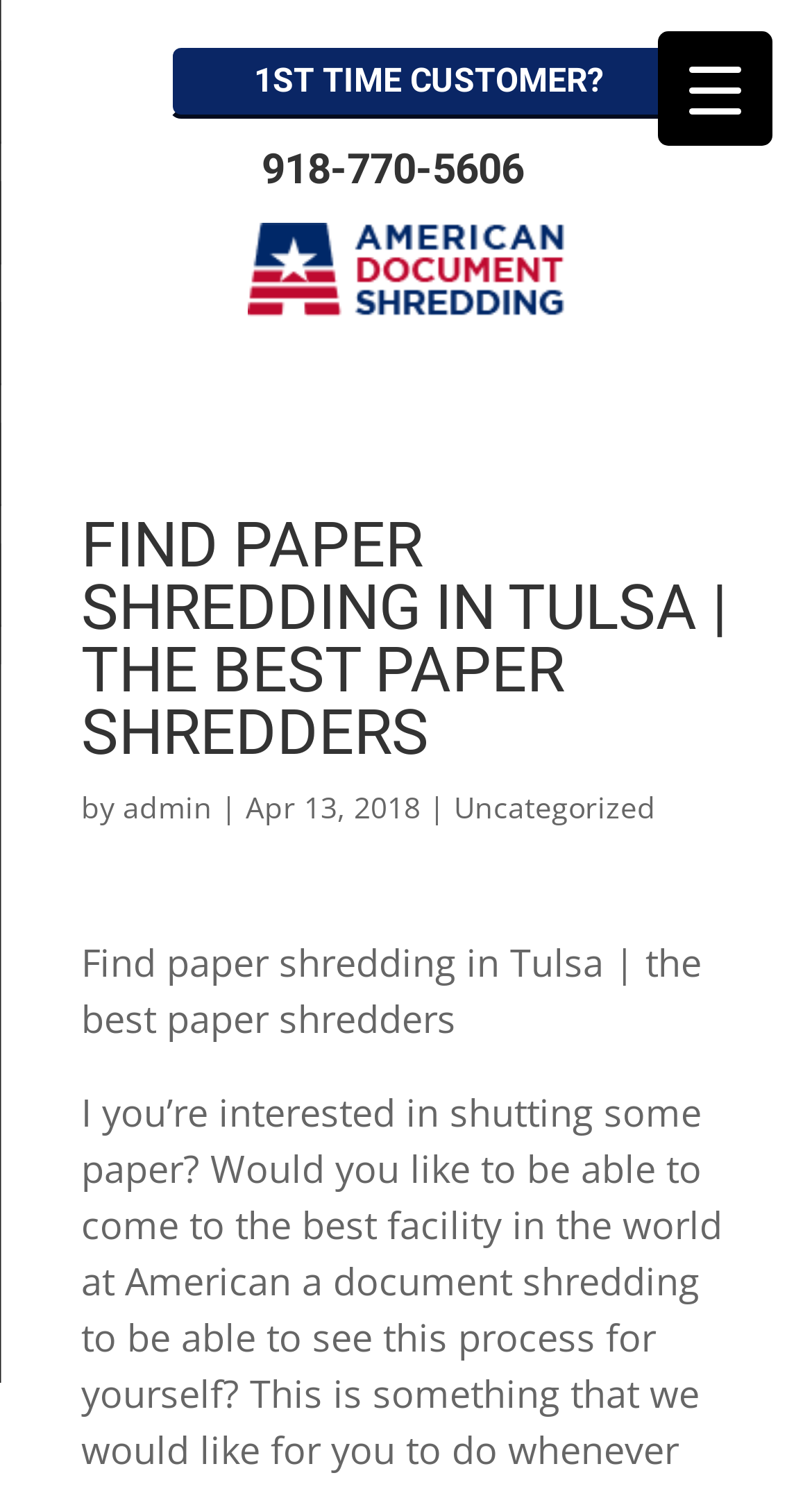What is the phone number to get started?
Provide a one-word or short-phrase answer based on the image.

918.770.5606